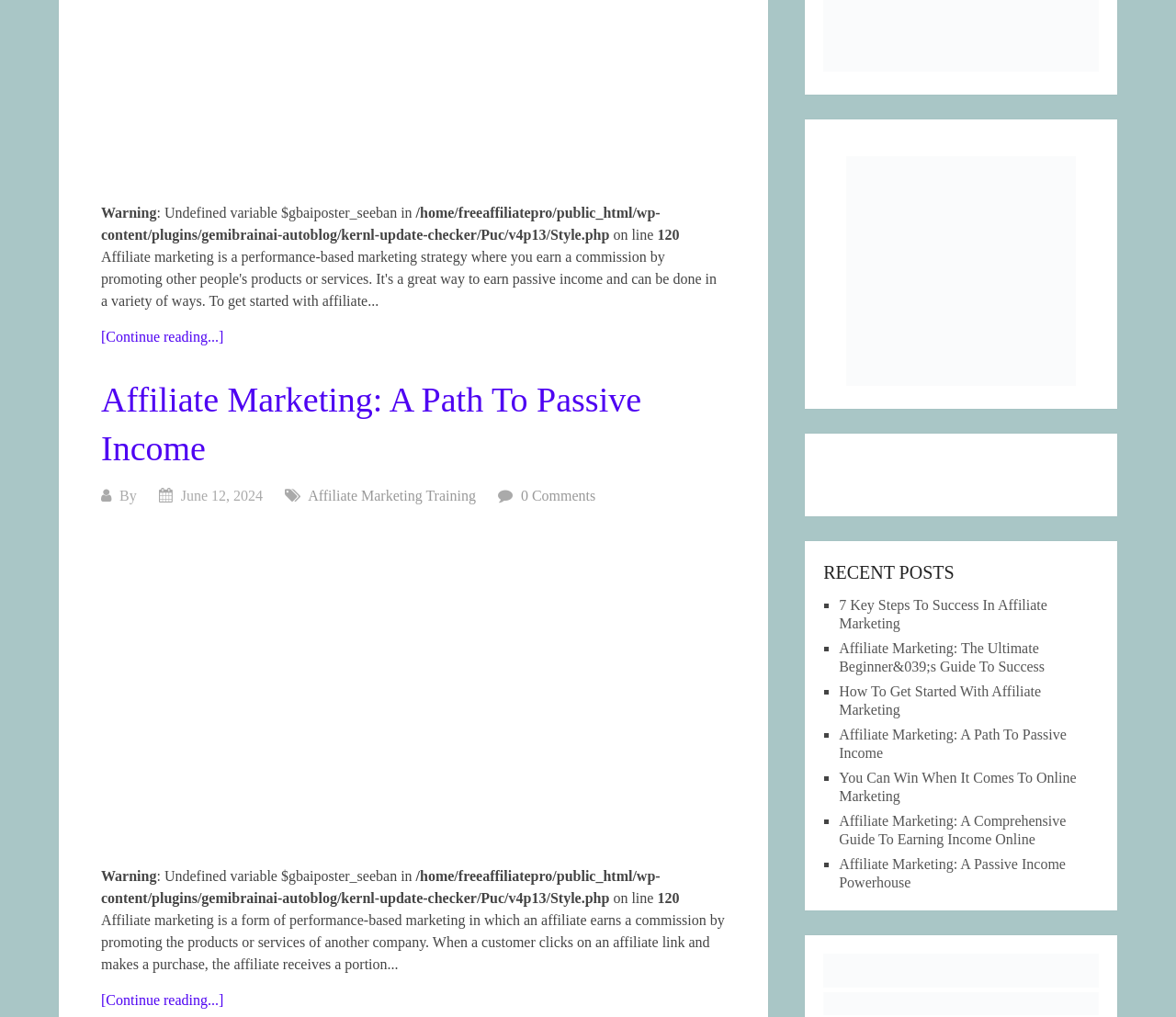What is the image description of the logo?
Please provide a full and detailed response to the question.

I determined the image description of the logo by examining the 'image' element with the description '300x300 logo on top and green with woman', which is a child of the 'link' element with the same description.